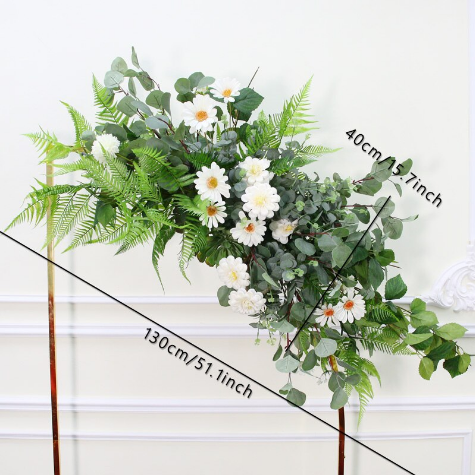Analyze the image and provide a detailed caption.

This elegant floral display is part of the "Red and Black Wedding Decor" collection, showcasing white flowers, lush greenery, and delicate ferns, ideal for creating a bold and dramatic atmosphere at weddings. Measuring 130 cm (51.1 inches) in height and 40 cm (15.7 inches) in width, the arrangement is designed to enhance various settings, from centerpieces to backdrop accents. The combination of vibrant foliage and striking white blooms exemplifies sophistication, making it a perfect choice for couples seeking a memorable wedding theme. This decor piece embodies passion and elegance, complementing traditional red and black elements often chosen for such celebrations.